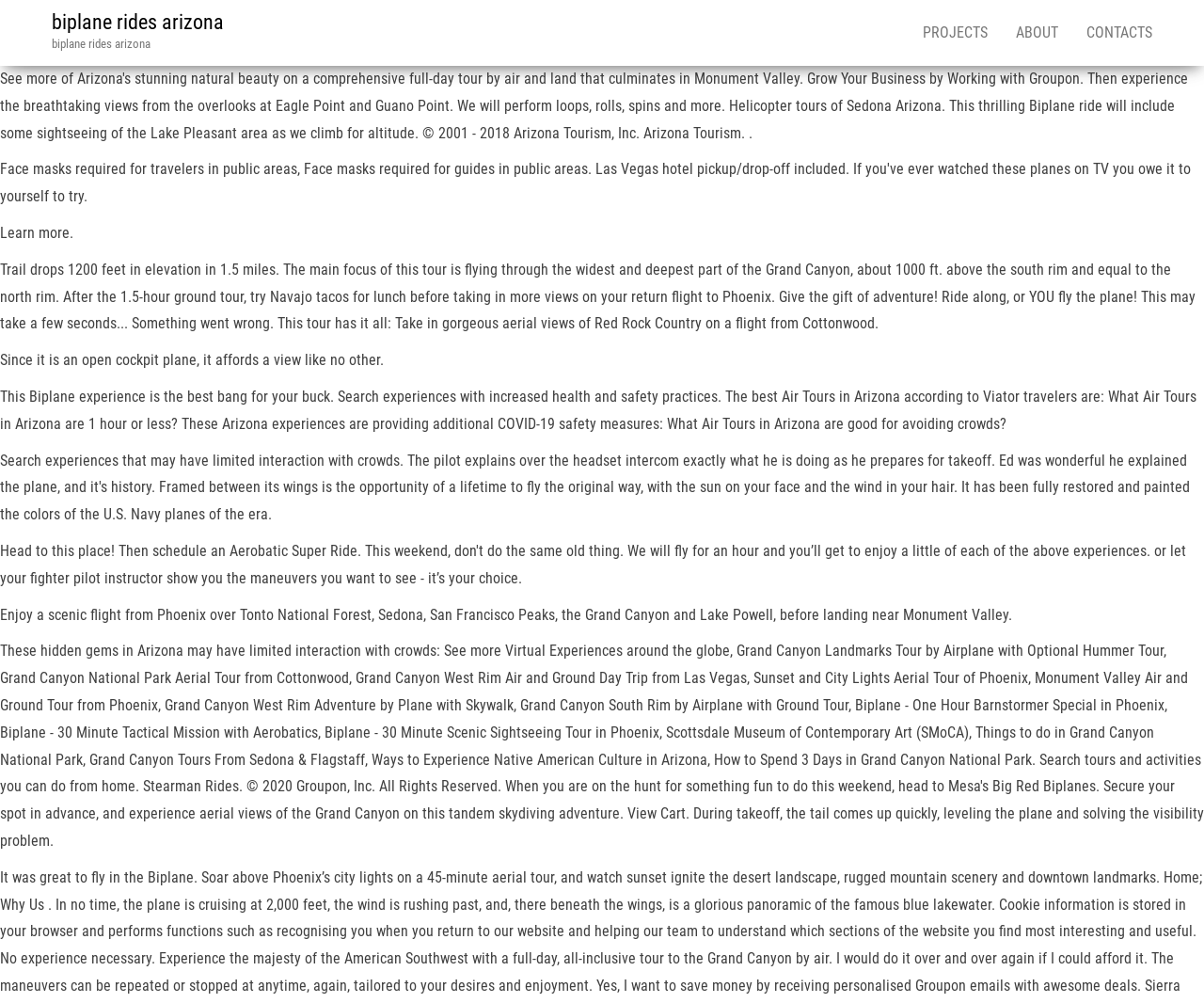Determine the bounding box of the UI element mentioned here: "Projects". The coordinates must be in the format [left, top, right, bottom] with values ranging from 0 to 1.

[0.755, 0.0, 0.832, 0.066]